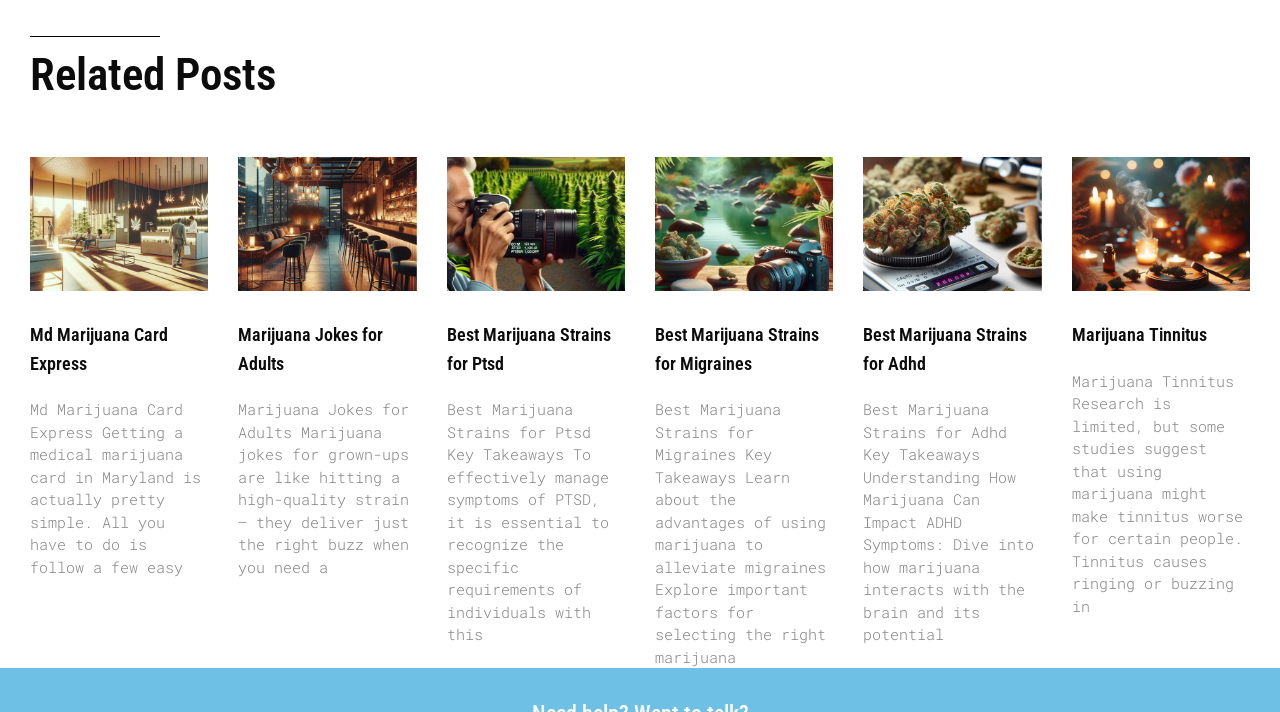What is the topic of the first article?
Answer the question with a detailed explanation, including all necessary information.

I determined the topic of the first article by looking at the heading element with the text 'Md Marijuana Card Express' and its corresponding link element with the same text. This suggests that the article is about getting a medical marijuana card in Maryland.